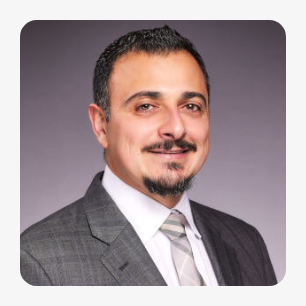What is the color of Sam Setyan's suit?
Based on the screenshot, answer the question with a single word or phrase.

Gray